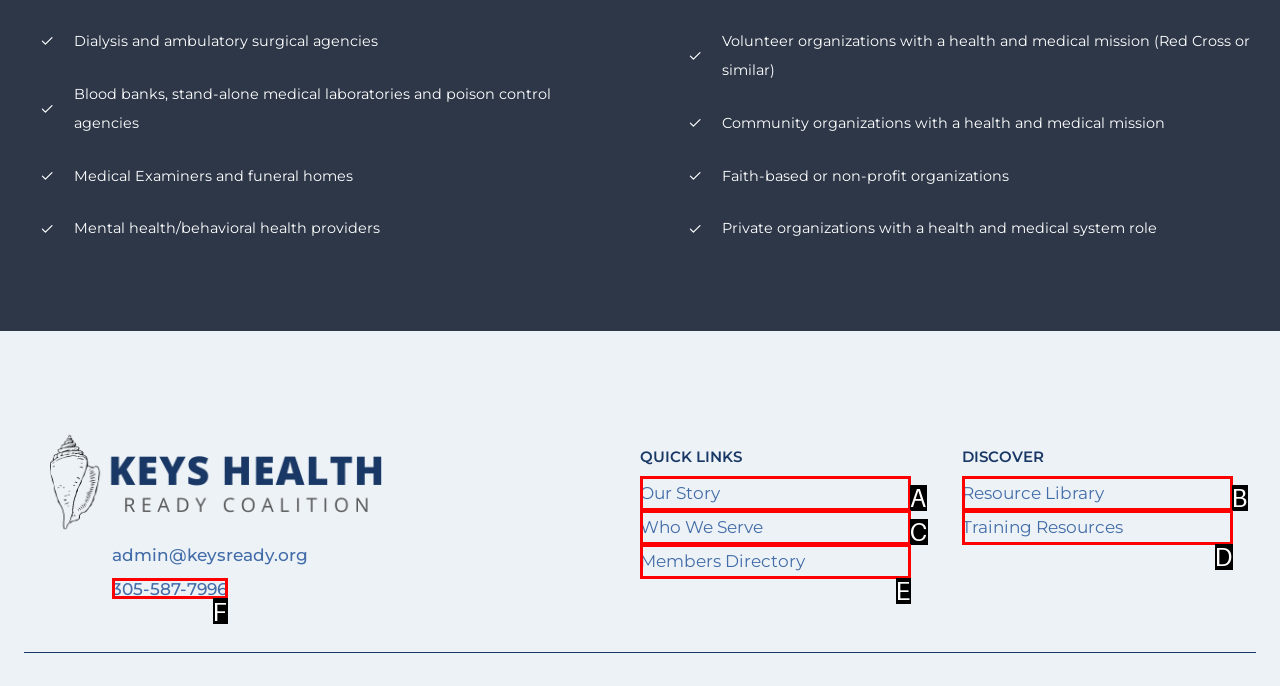Choose the HTML element that best fits the description: Who We Serve. Answer with the option's letter directly.

C